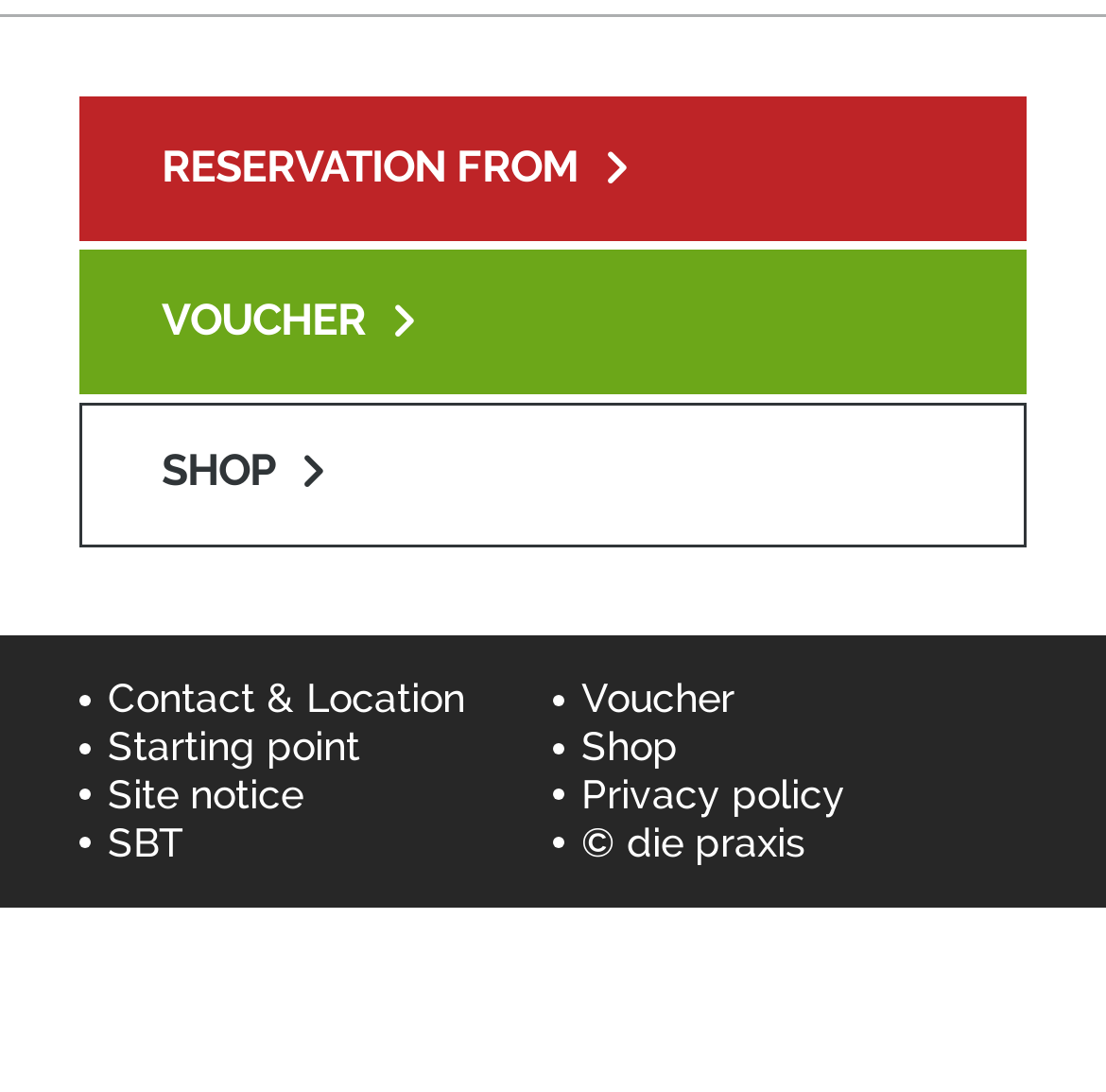Please provide the bounding box coordinates for the UI element as described: "Facebook". The coordinates must be four floats between 0 and 1, represented as [left, top, right, bottom].

None